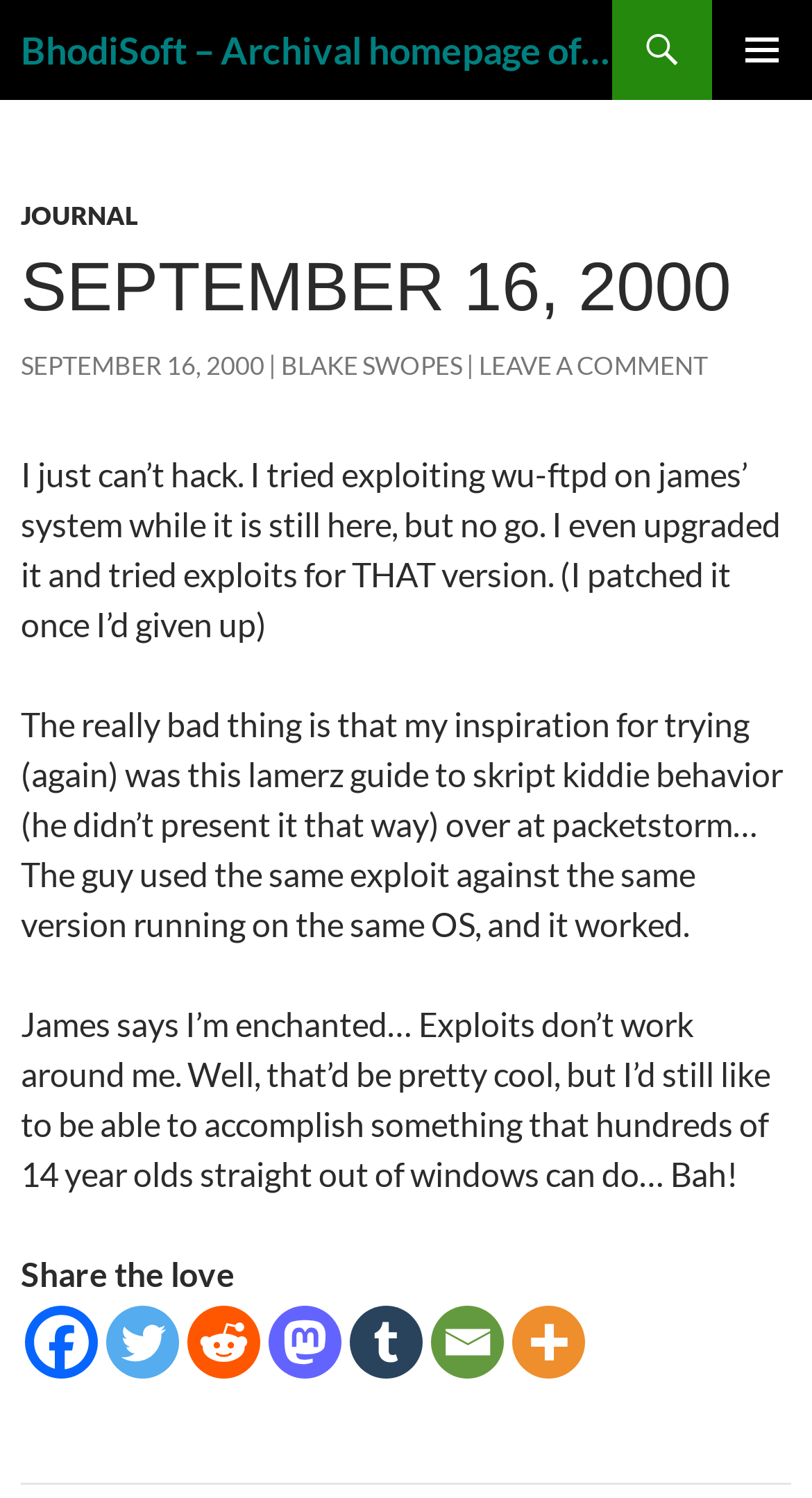Please identify the bounding box coordinates of the element I need to click to follow this instruction: "Share on Facebook".

[0.031, 0.872, 0.121, 0.92]